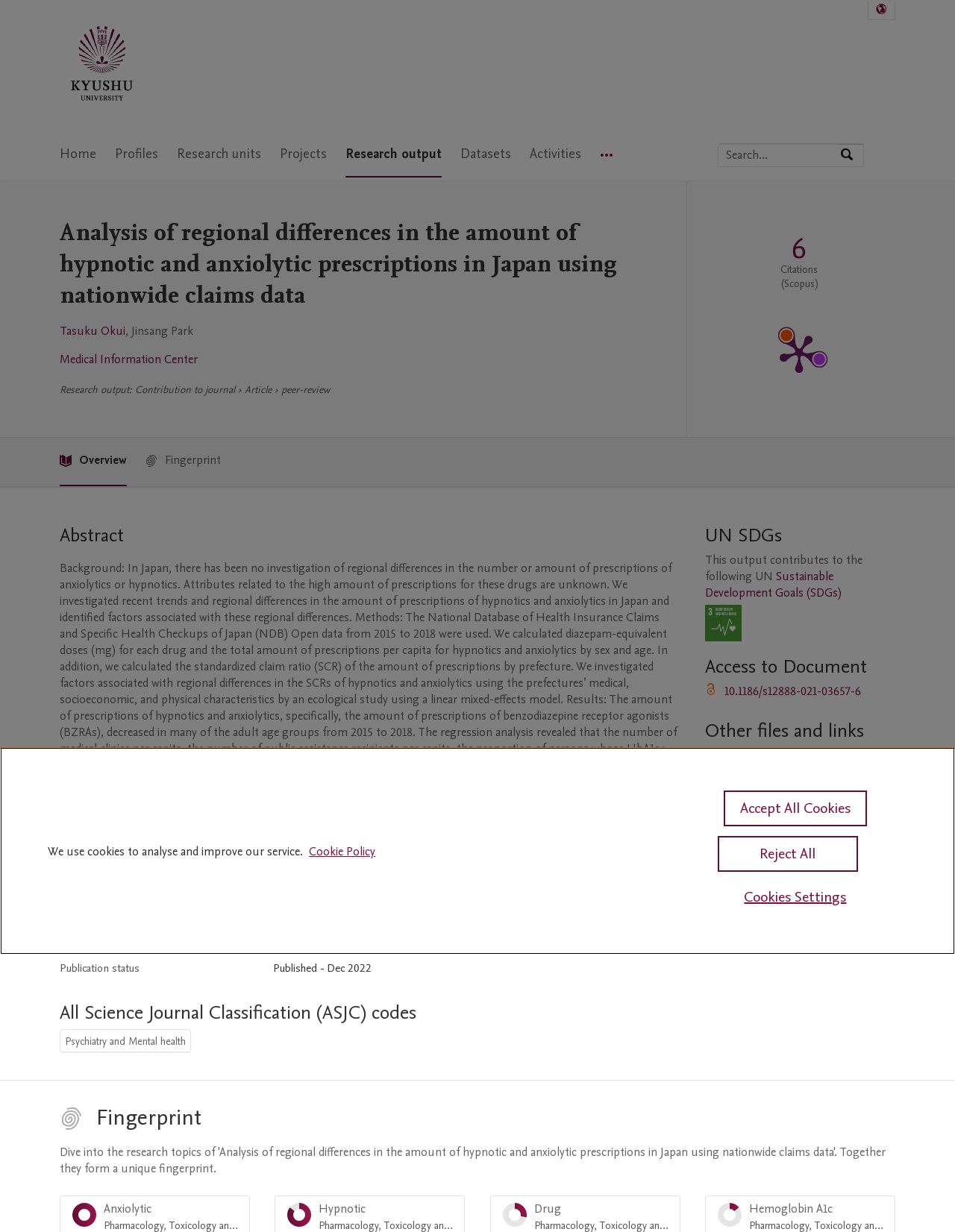What is the publication status of the article?
Refer to the image and give a detailed response to the question.

I found the answer by looking at the table below the abstract, where the publication status is listed.